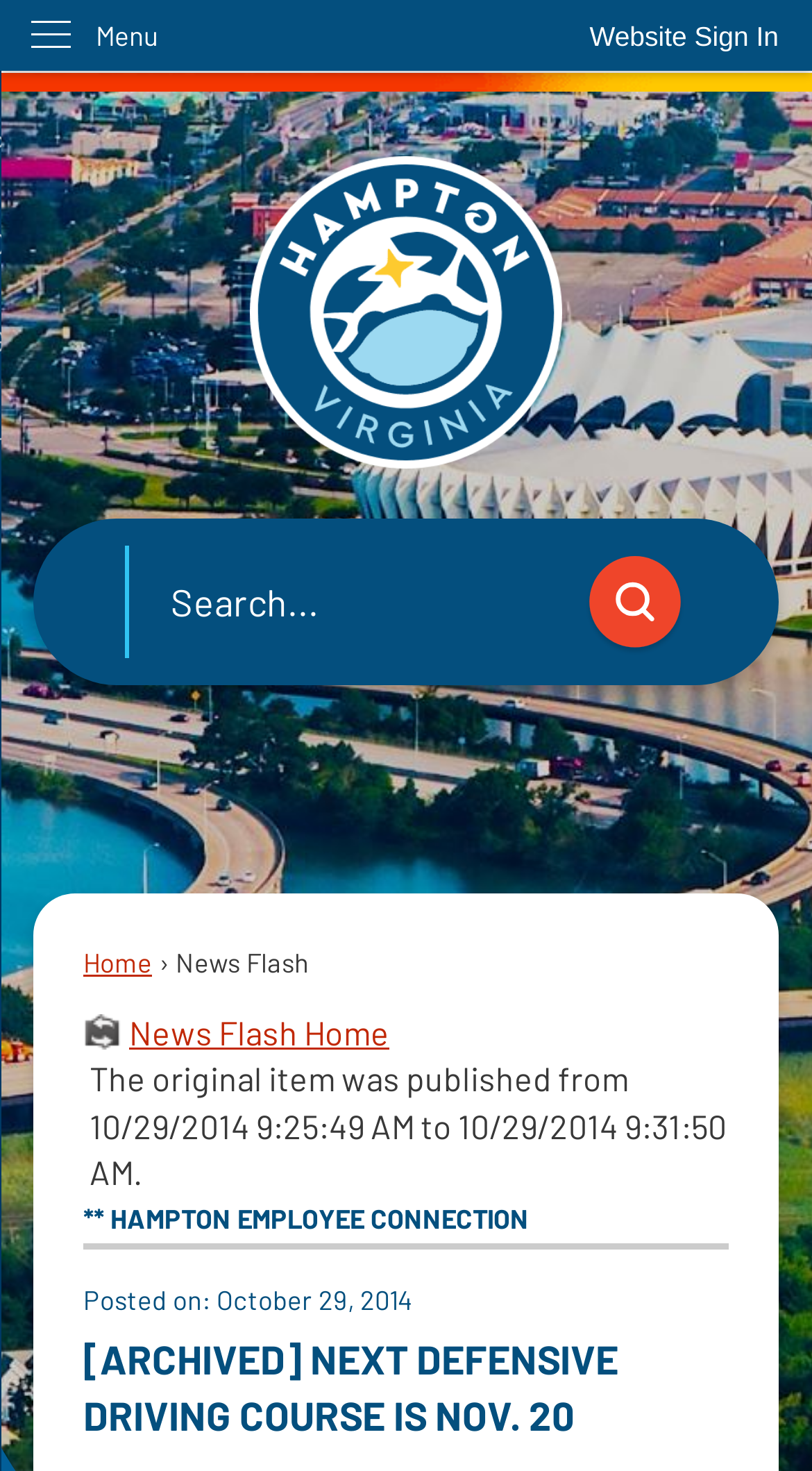What is the time of the next Defensive Driving Course? Analyze the screenshot and reply with just one word or a short phrase.

8 a.m.-3:30 pm